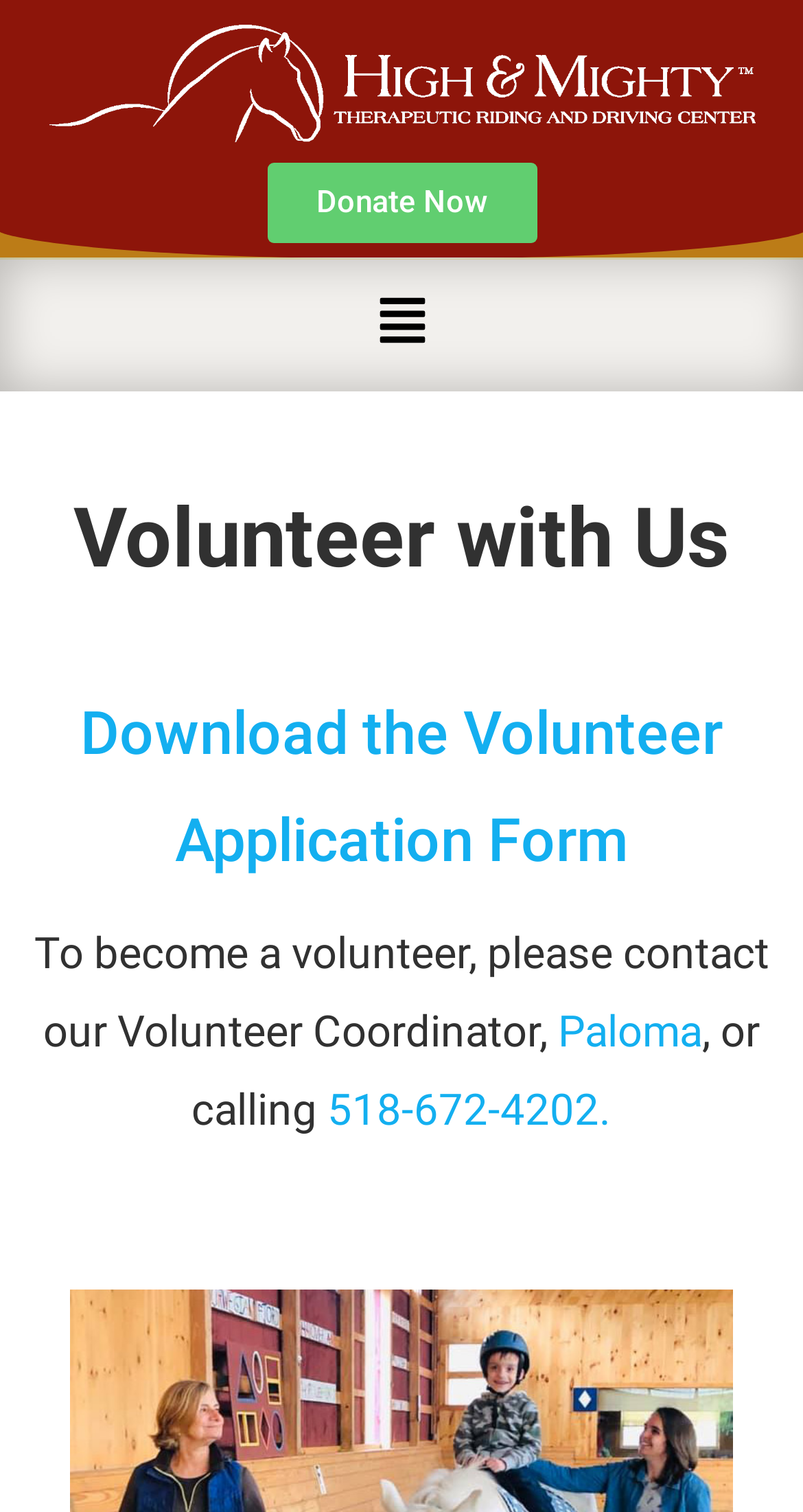What is the phone number to contact the Volunteer Coordinator?
Please provide a comprehensive answer based on the contents of the image.

I found the phone number by looking at the link element with the bounding box coordinates [0.408, 0.718, 0.762, 0.75] and OCR text '518-672-4202'.